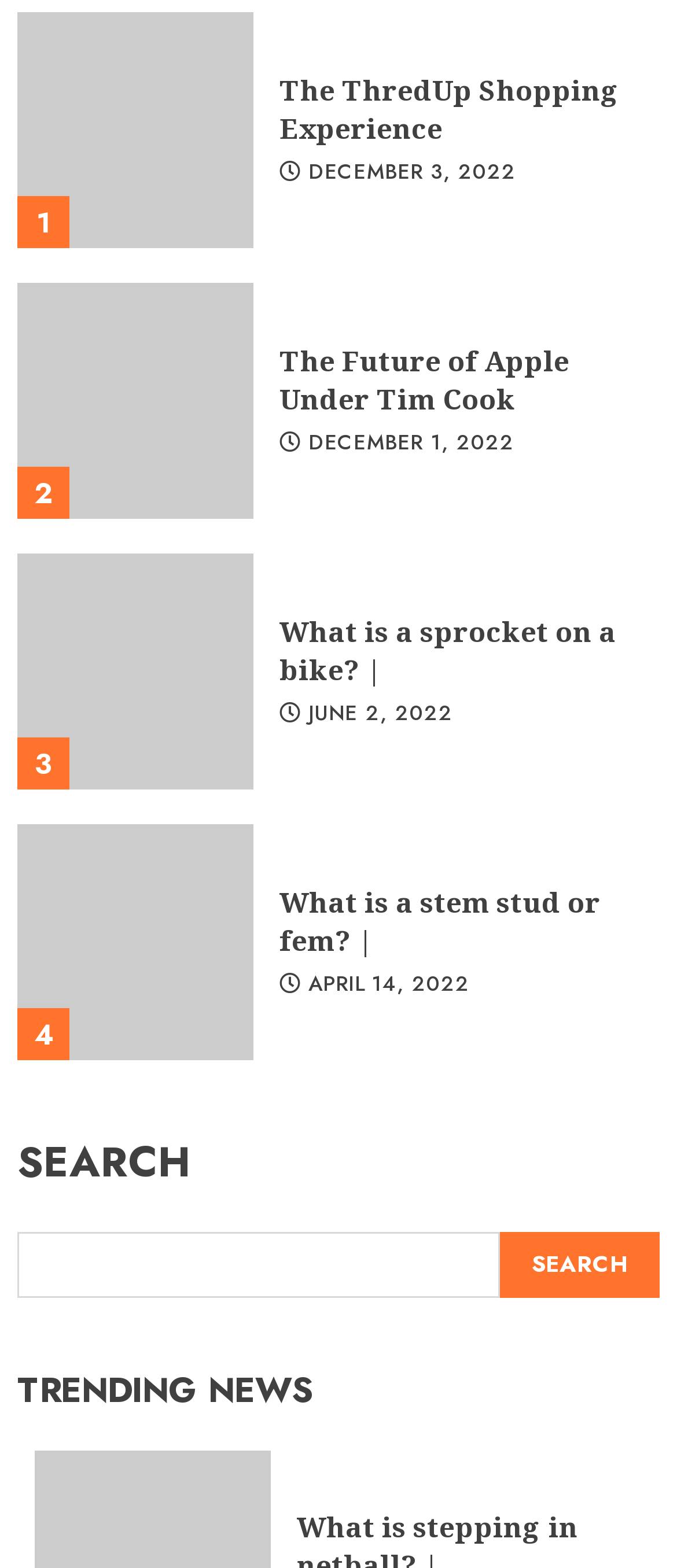What is the category of the news articles?
Please use the image to provide an in-depth answer to the question.

The heading 'TRENDING NEWS' is located at the bottom of the page, which suggests that the news articles displayed on the webpage are categorized as trending news.